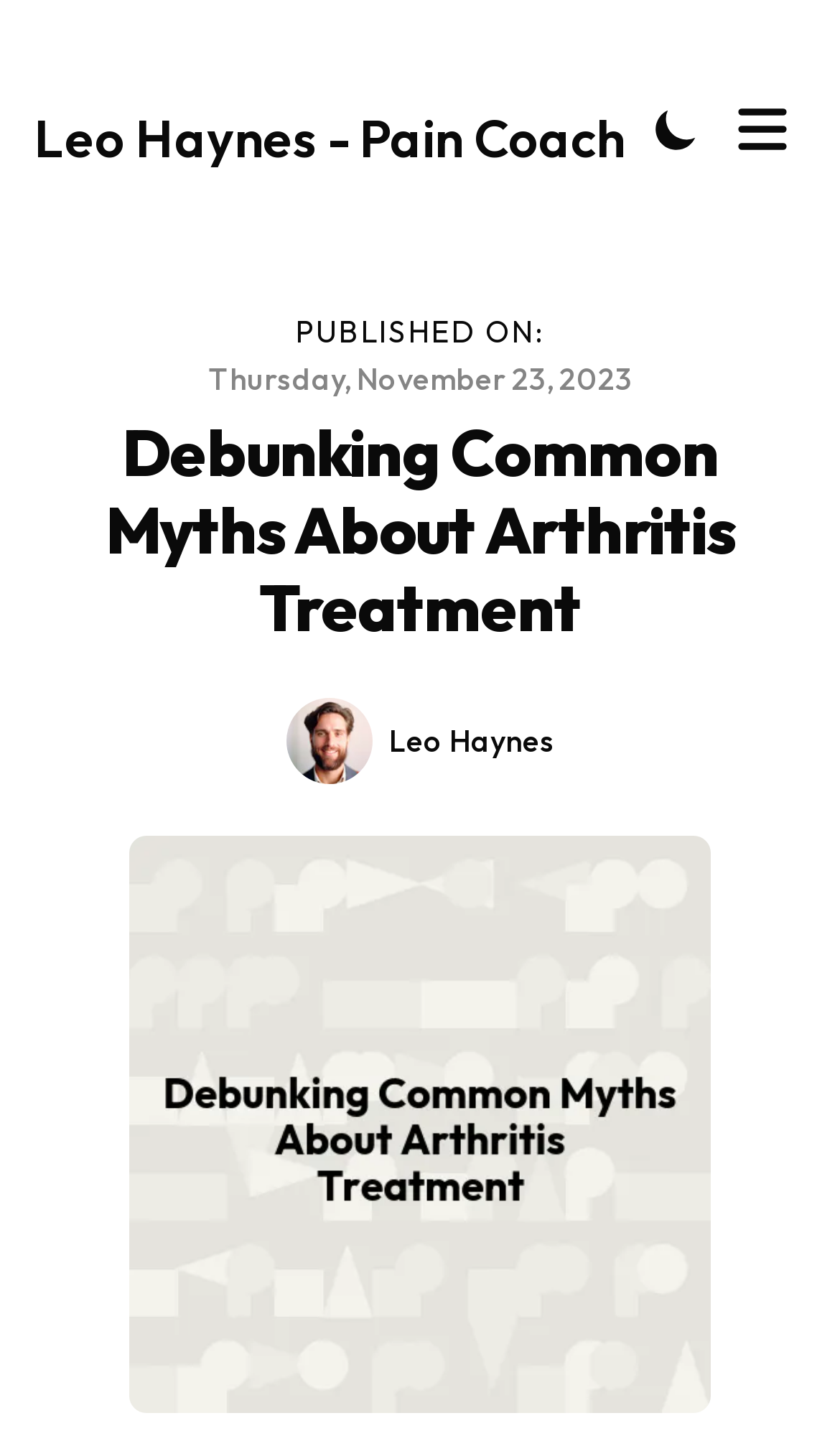Identify and provide the bounding box for the element described by: "Post not marked as liked".

None